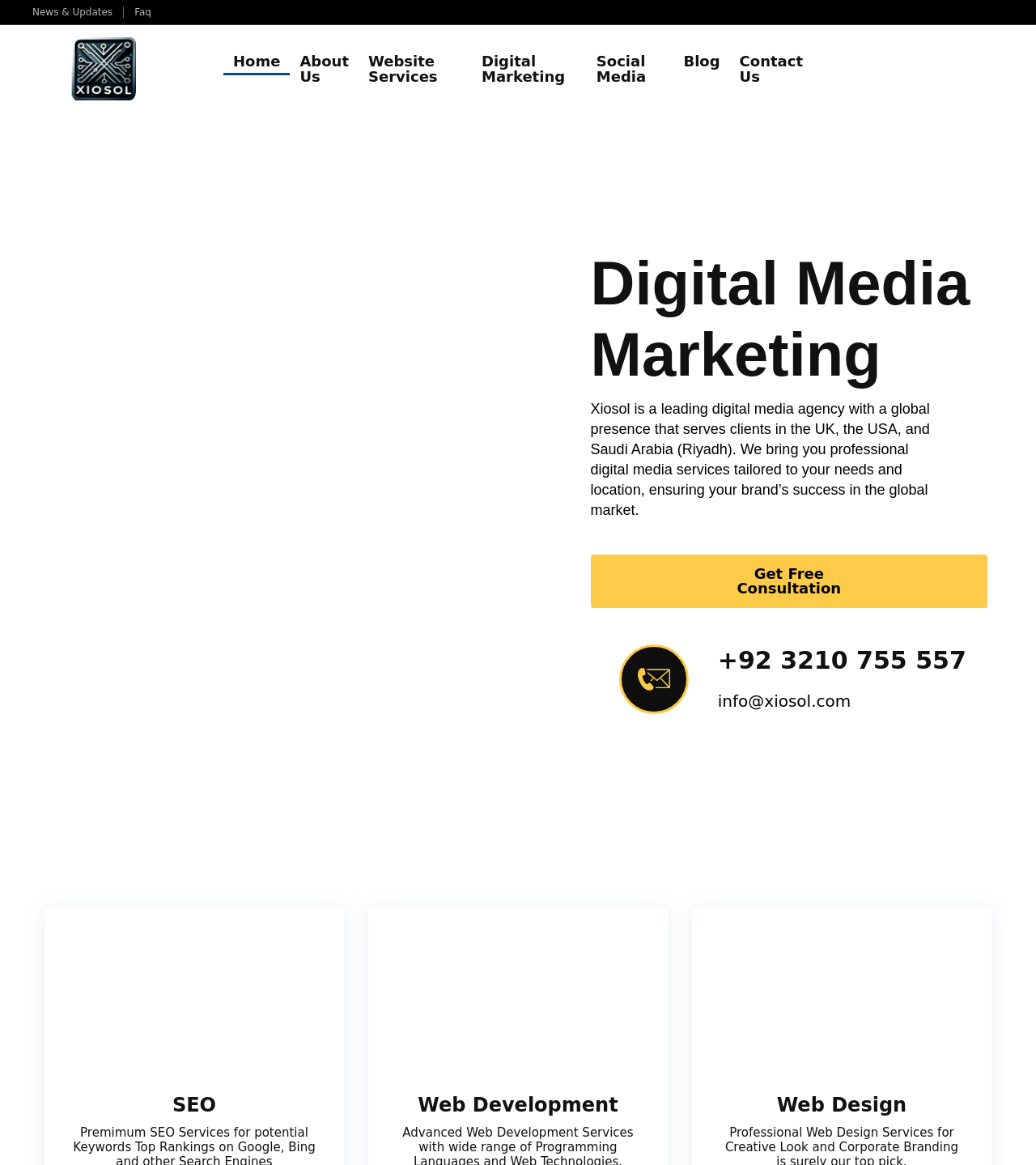Can you specify the bounding box coordinates for the region that should be clicked to fulfill this instruction: "Click on News & Updates".

[0.031, 0.006, 0.109, 0.015]